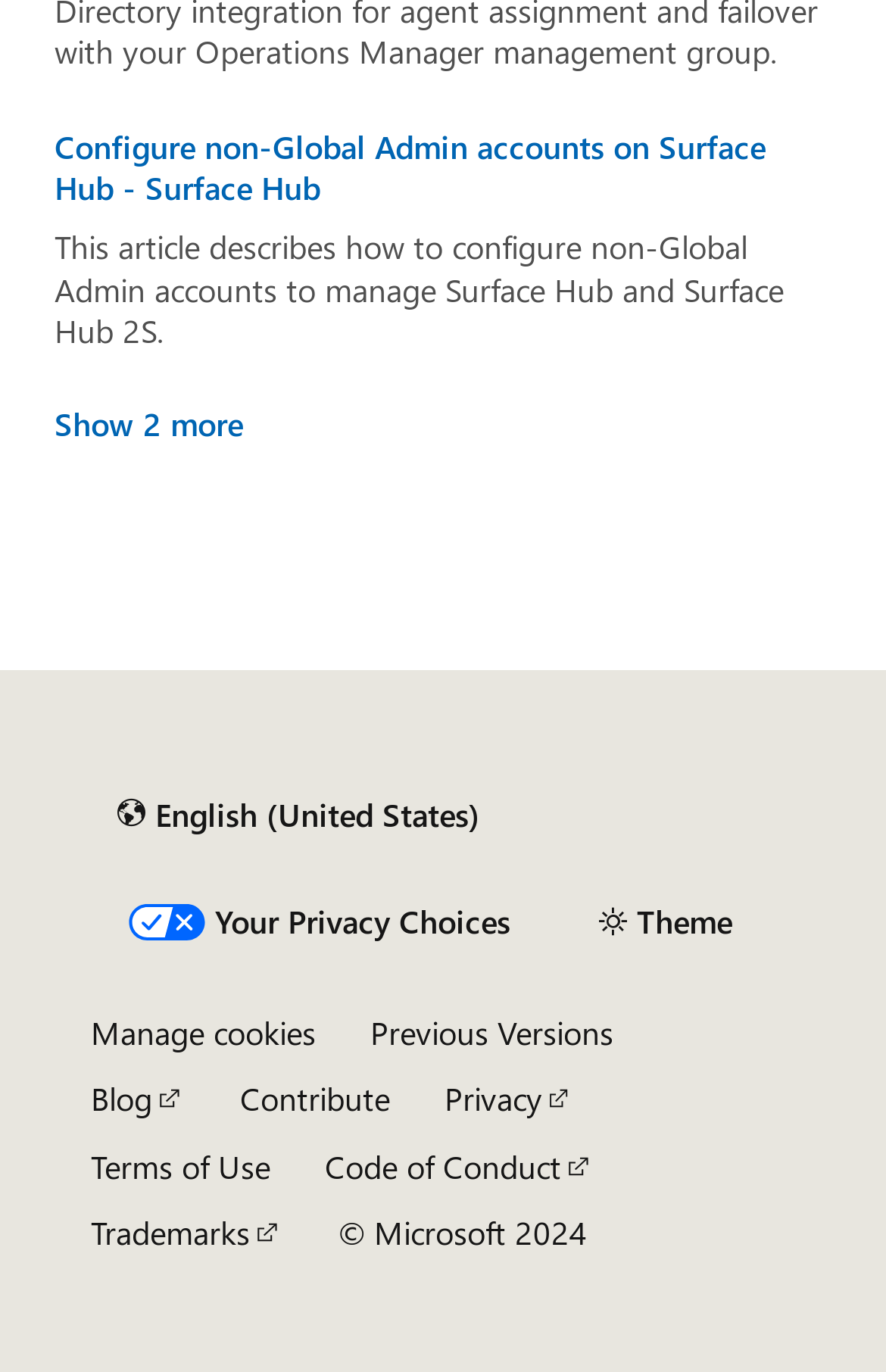Provide a brief response to the question using a single word or phrase: 
What is the topic of the article?

Surface Hub